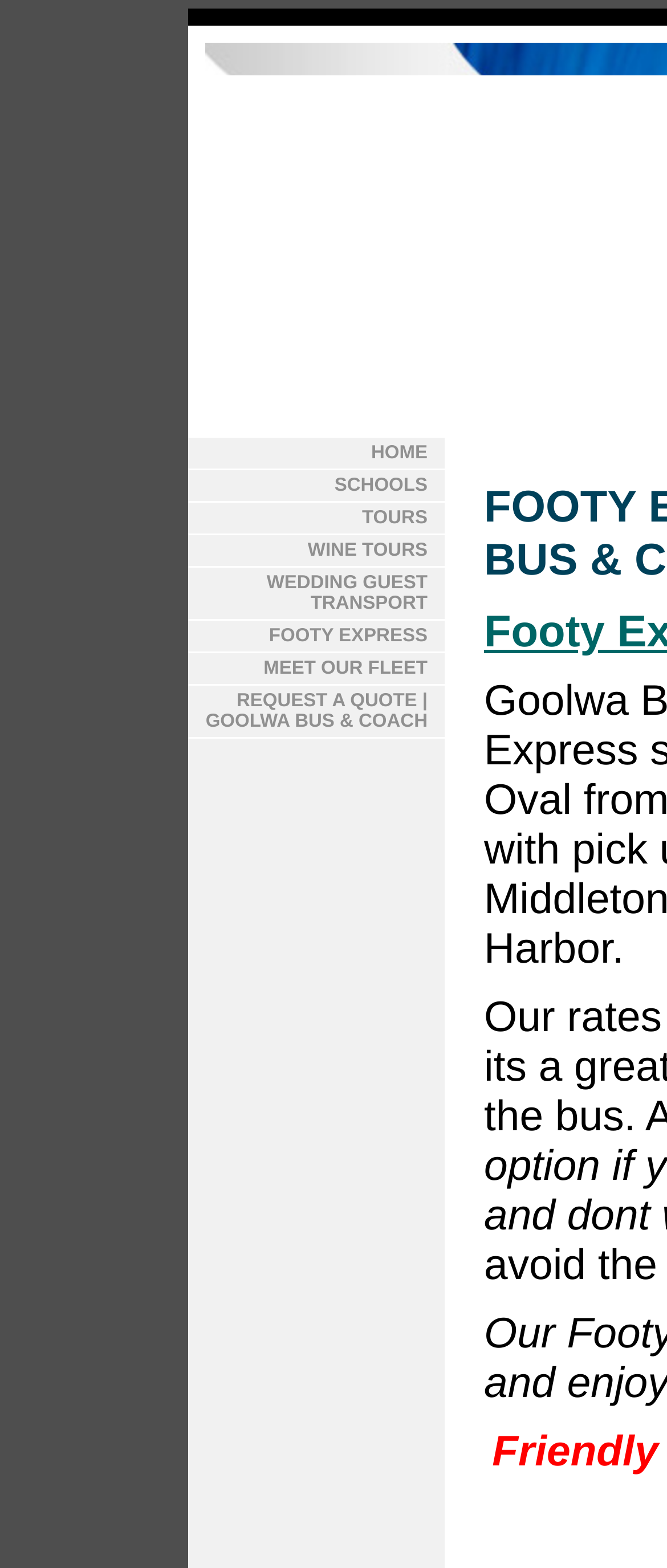What is the last link in the top menu?
Please use the image to provide a one-word or short phrase answer.

REQUEST A QUOTE | GOOLWA BUS & COACH